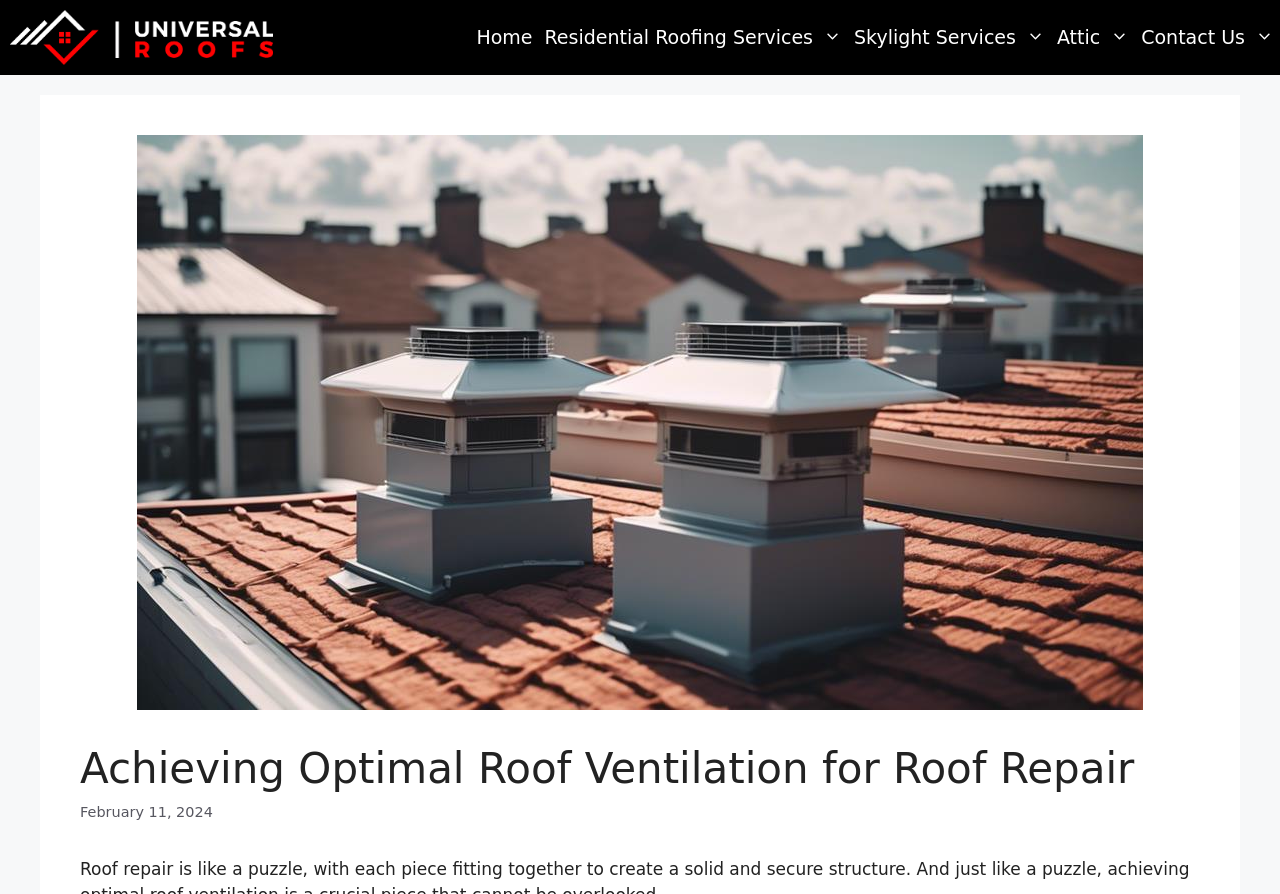From the webpage screenshot, identify the region described by Residential Roofing Services. Provide the bounding box coordinates as (top-left x, top-left y, bottom-right x, bottom-right y), with each value being a floating point number between 0 and 1.

[0.421, 0.0, 0.663, 0.084]